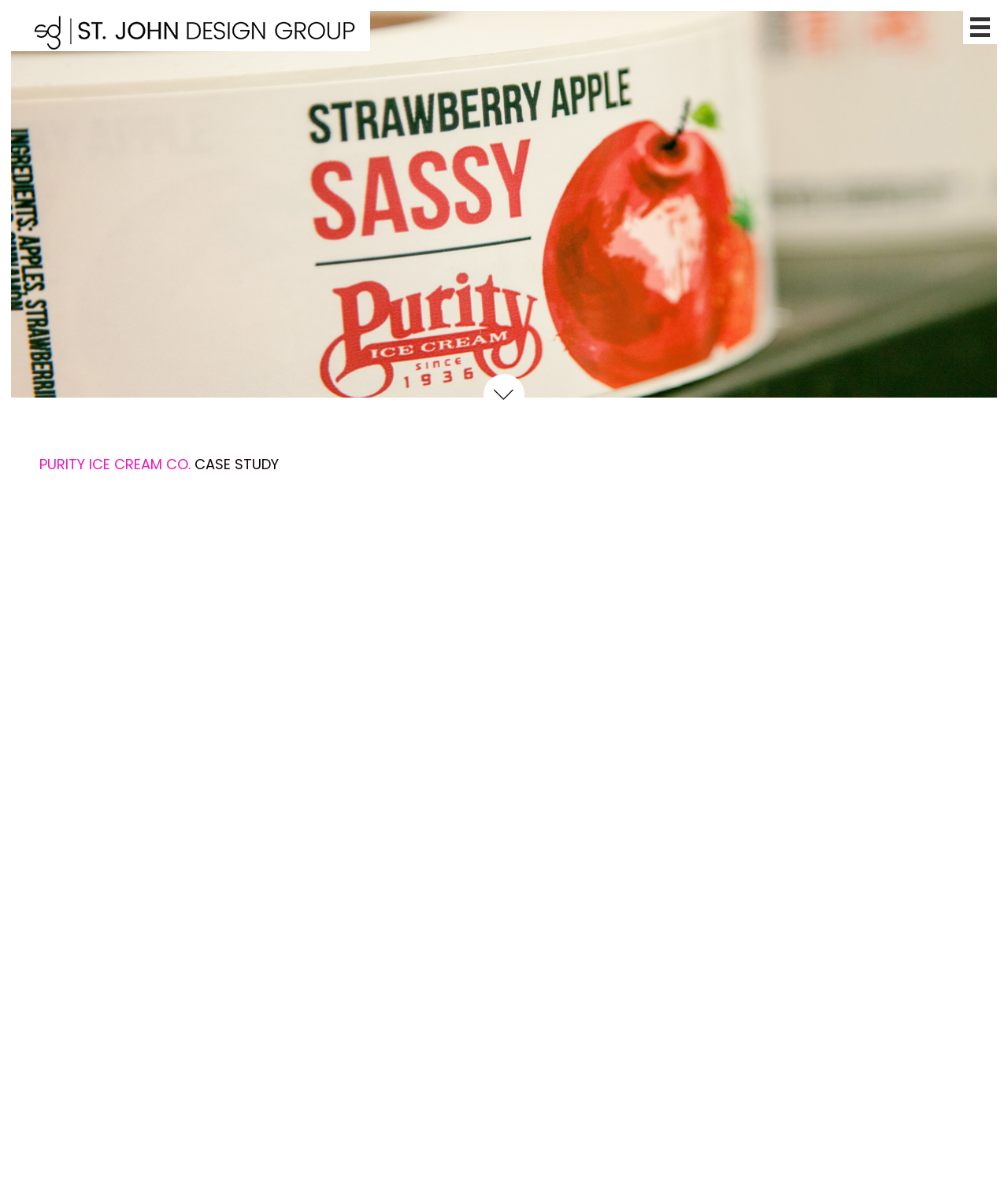Please identify the bounding box coordinates of the element on the webpage that should be clicked to follow this instruction: "Visit Allison Usavage's website". The bounding box coordinates should be given as four float numbers between 0 and 1, formatted as [left, top, right, bottom].

[0.359, 0.734, 0.441, 0.744]